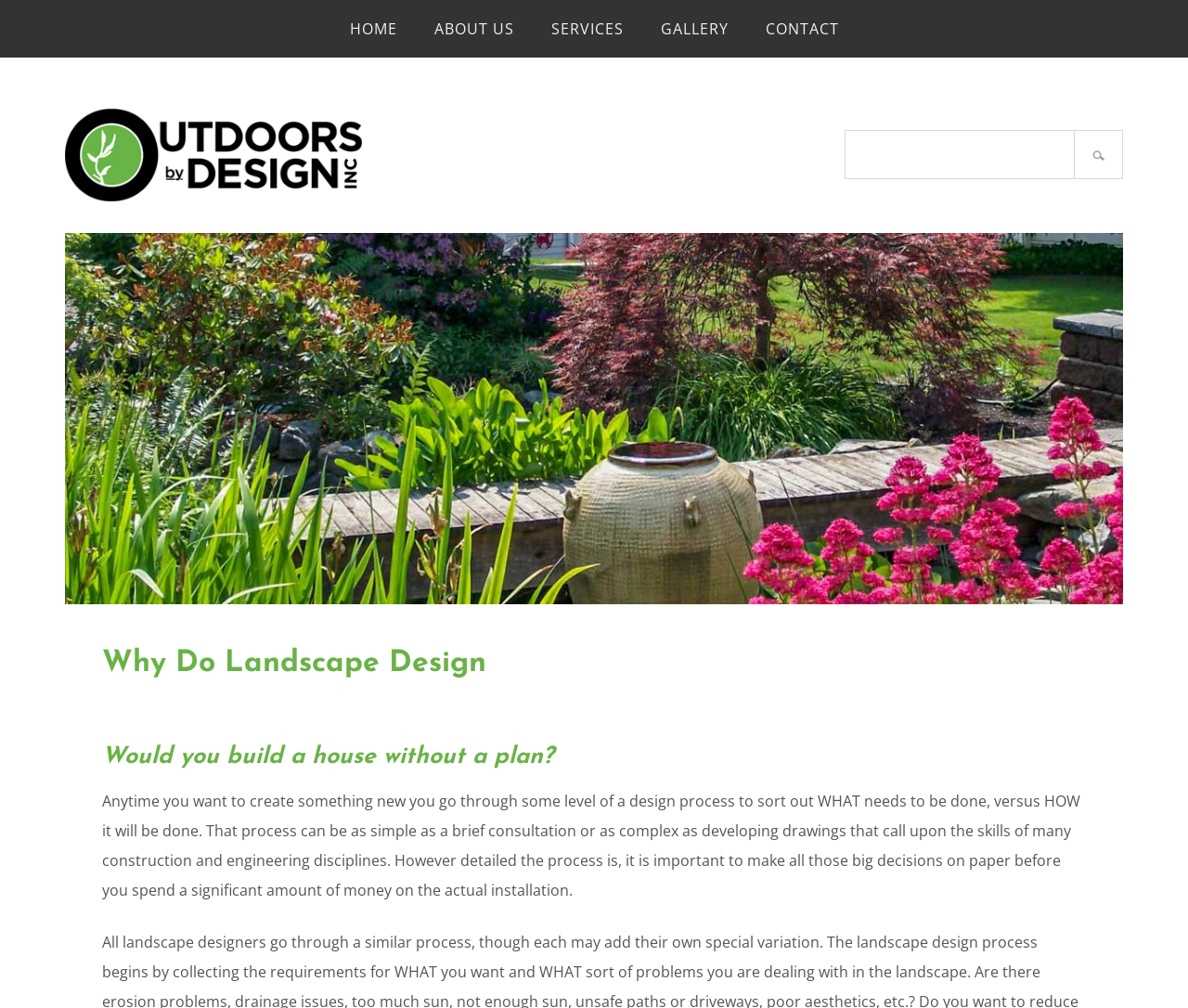Can you determine the bounding box coordinates of the area that needs to be clicked to fulfill the following instruction: "skip to main content"?

[0.008, 0.009, 0.139, 0.039]